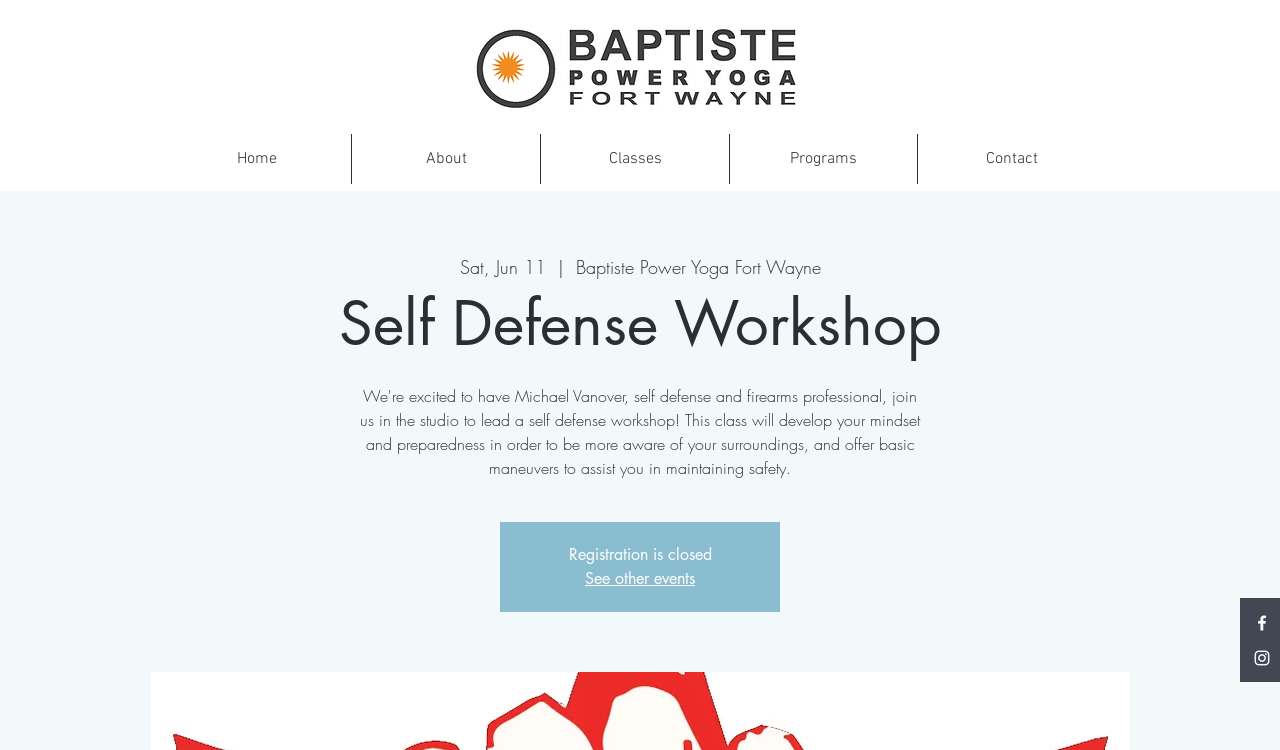Can you determine the bounding box coordinates of the area that needs to be clicked to fulfill the following instruction: "Contact us"?

[0.717, 0.179, 0.863, 0.245]